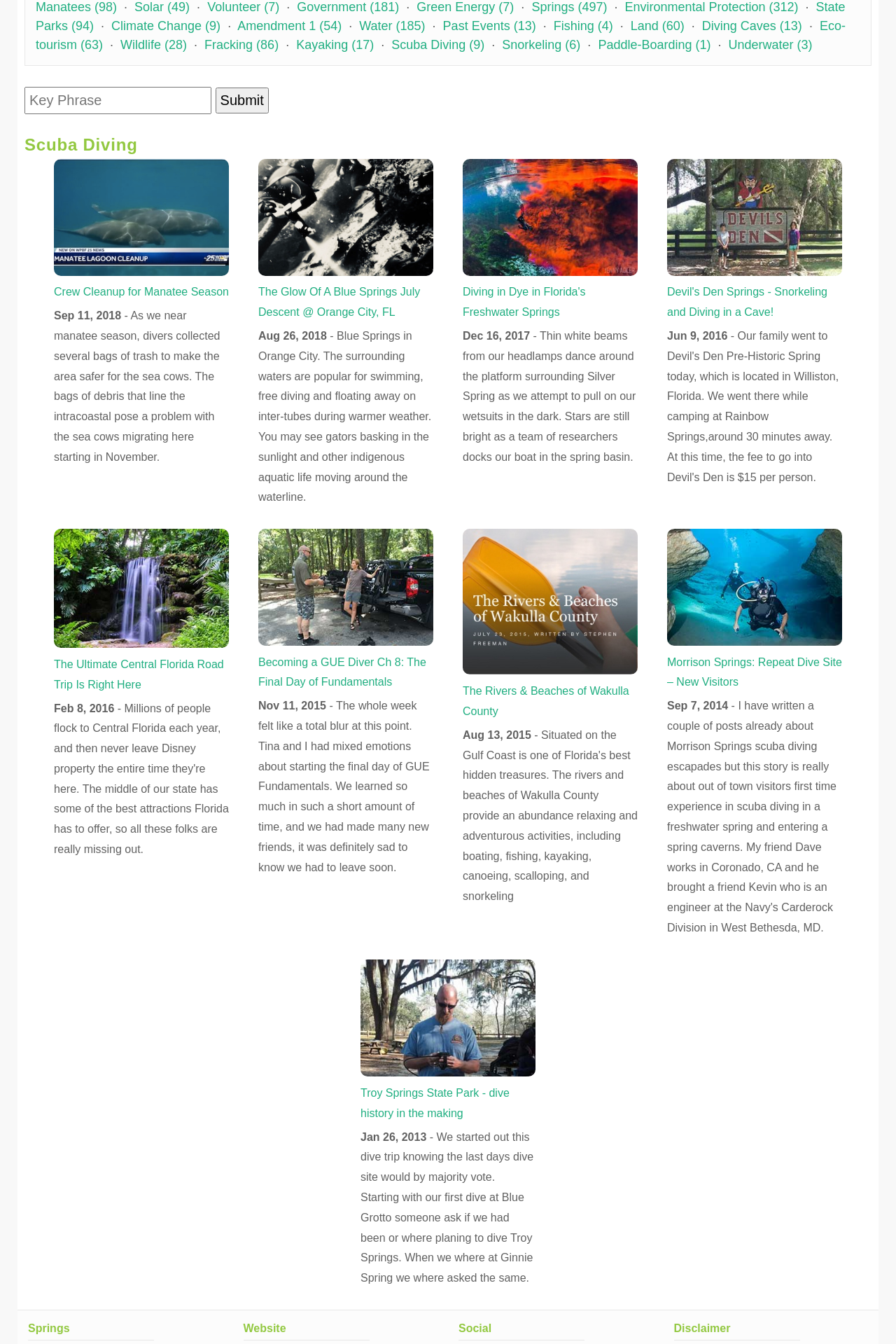Find the bounding box of the UI element described as follows: "Eco-tourism (63)".

[0.04, 0.014, 0.944, 0.039]